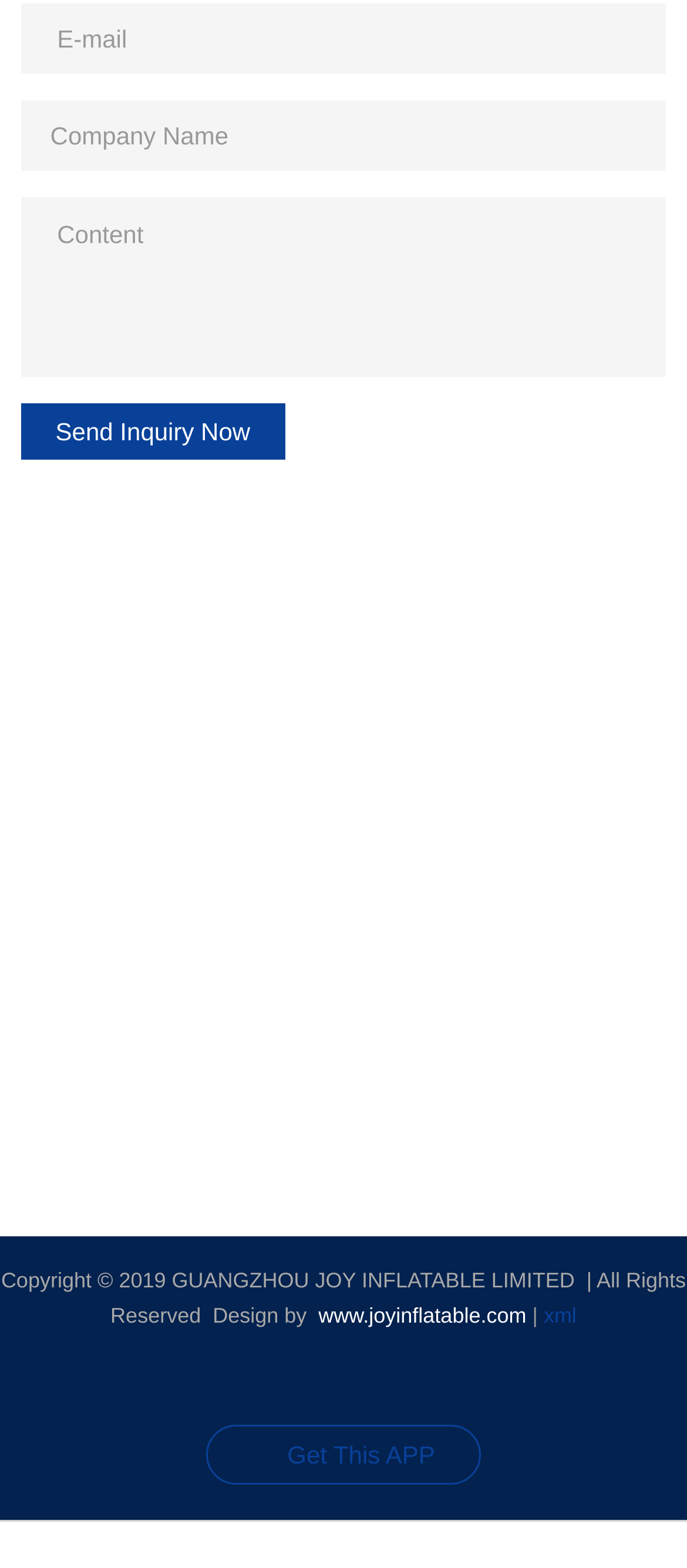What is the copyright year?
Please ensure your answer is as detailed and informative as possible.

I found a StaticText element with the text 'Copyright © 2019 GUANGZHOU JOY INFLATABLE LIMITED | All Rights Reserved'. This indicates that the copyright year is 2019.